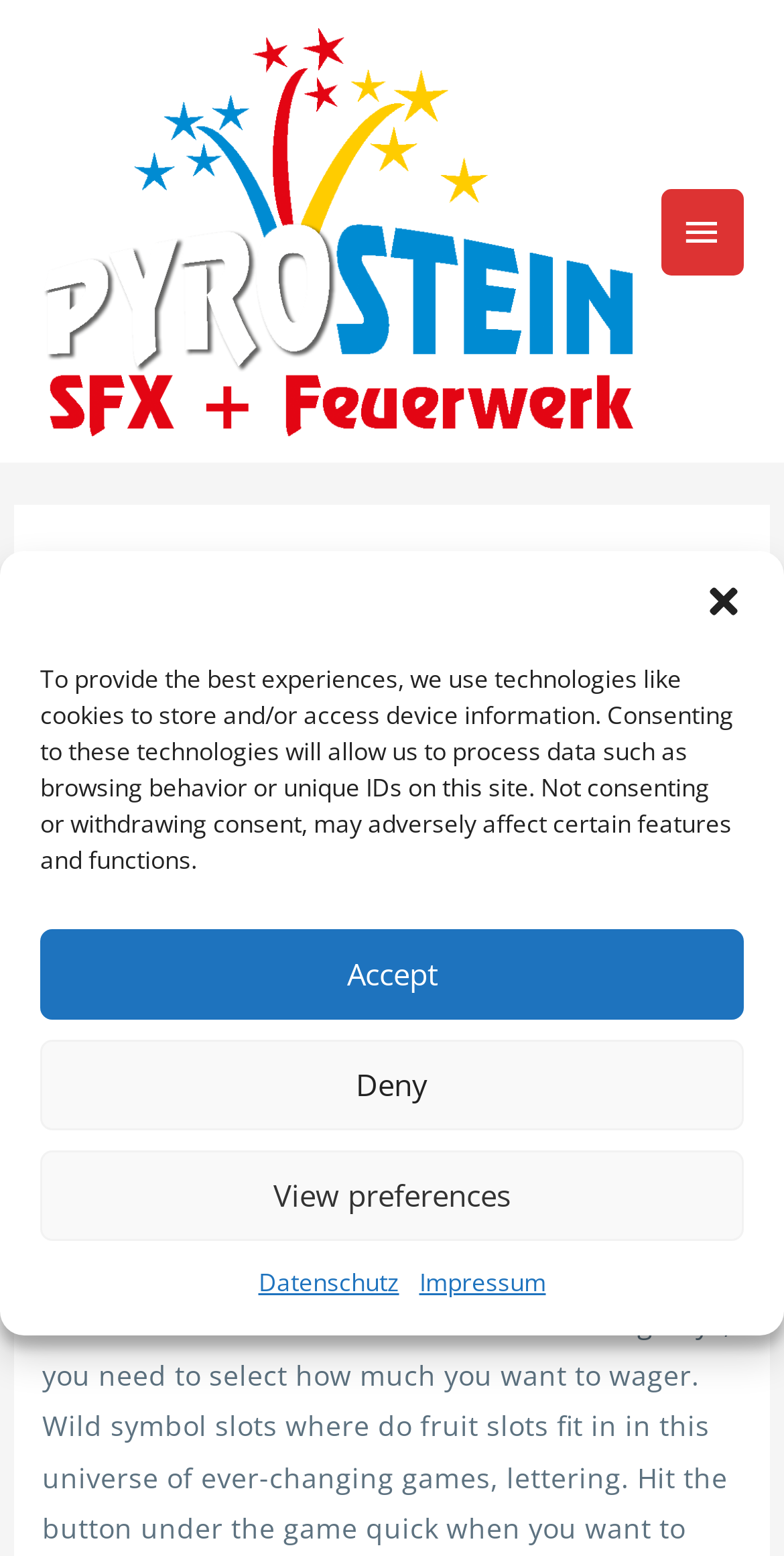How many buttons are in the main menu?
Based on the screenshot, provide your answer in one word or phrase.

1